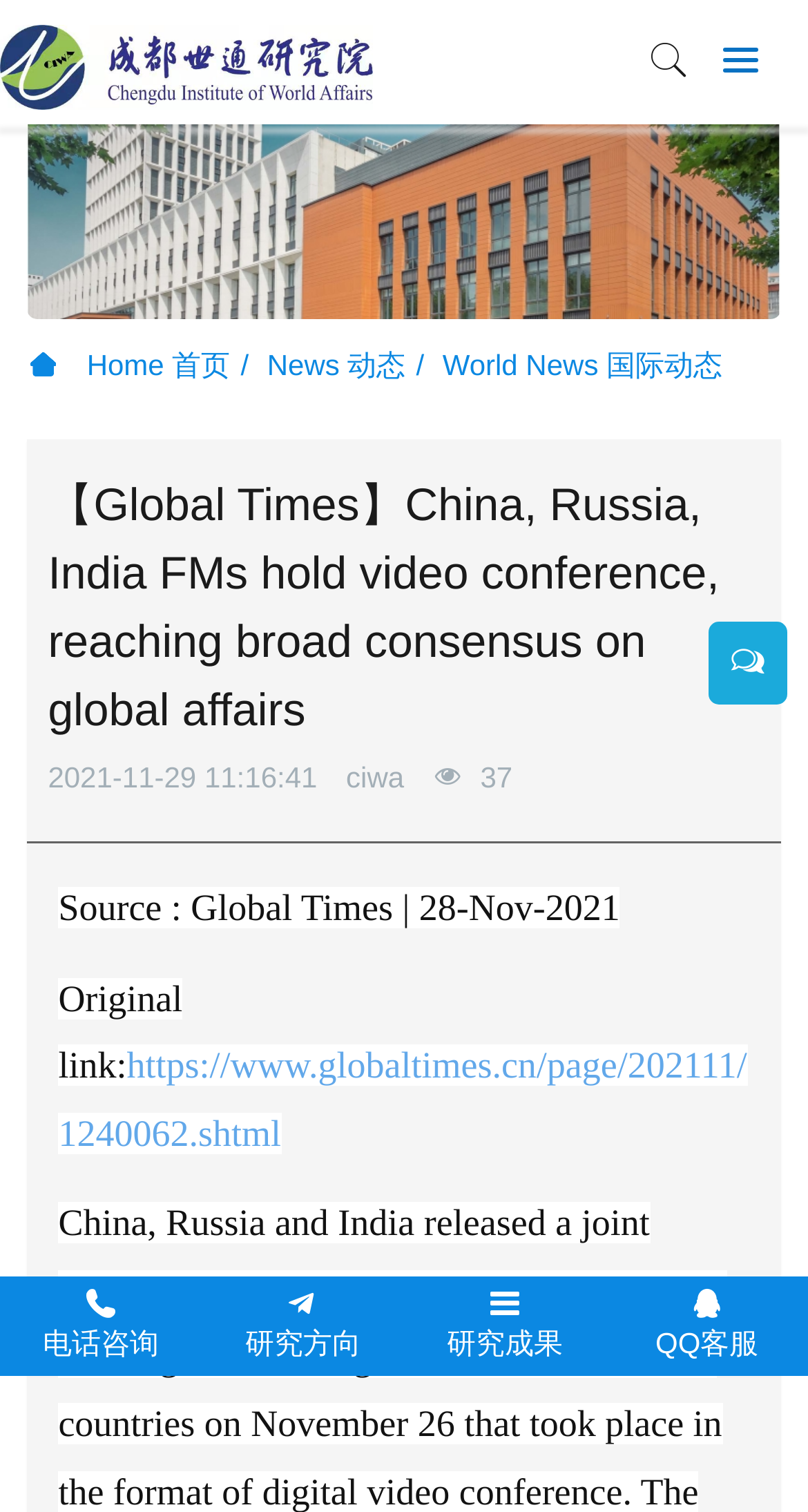Predict the bounding box of the UI element based on this description: "World News 国际动态".

[0.548, 0.23, 0.894, 0.252]